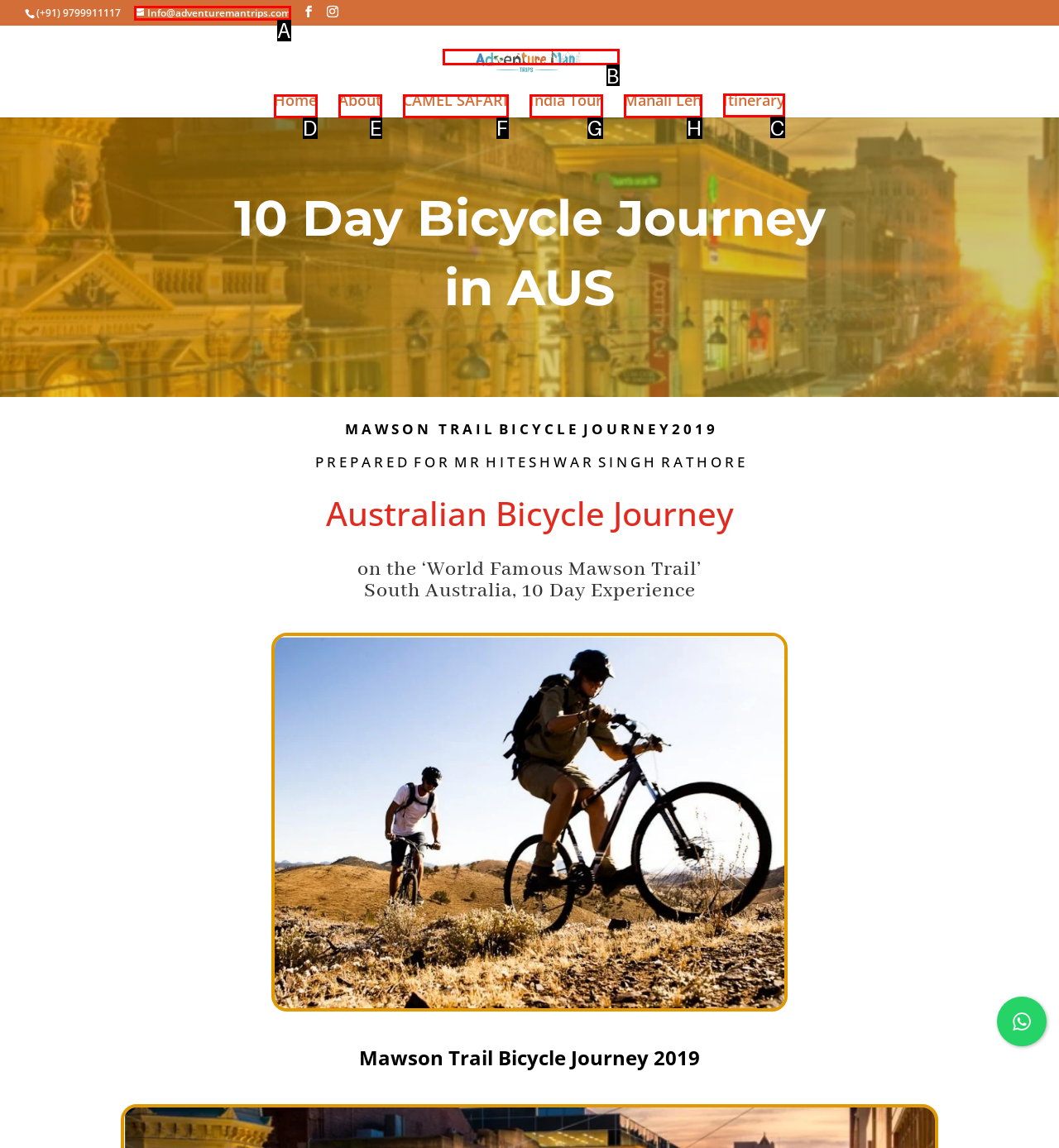Tell me which one HTML element I should click to complete the following task: View the itinerary Answer with the option's letter from the given choices directly.

C